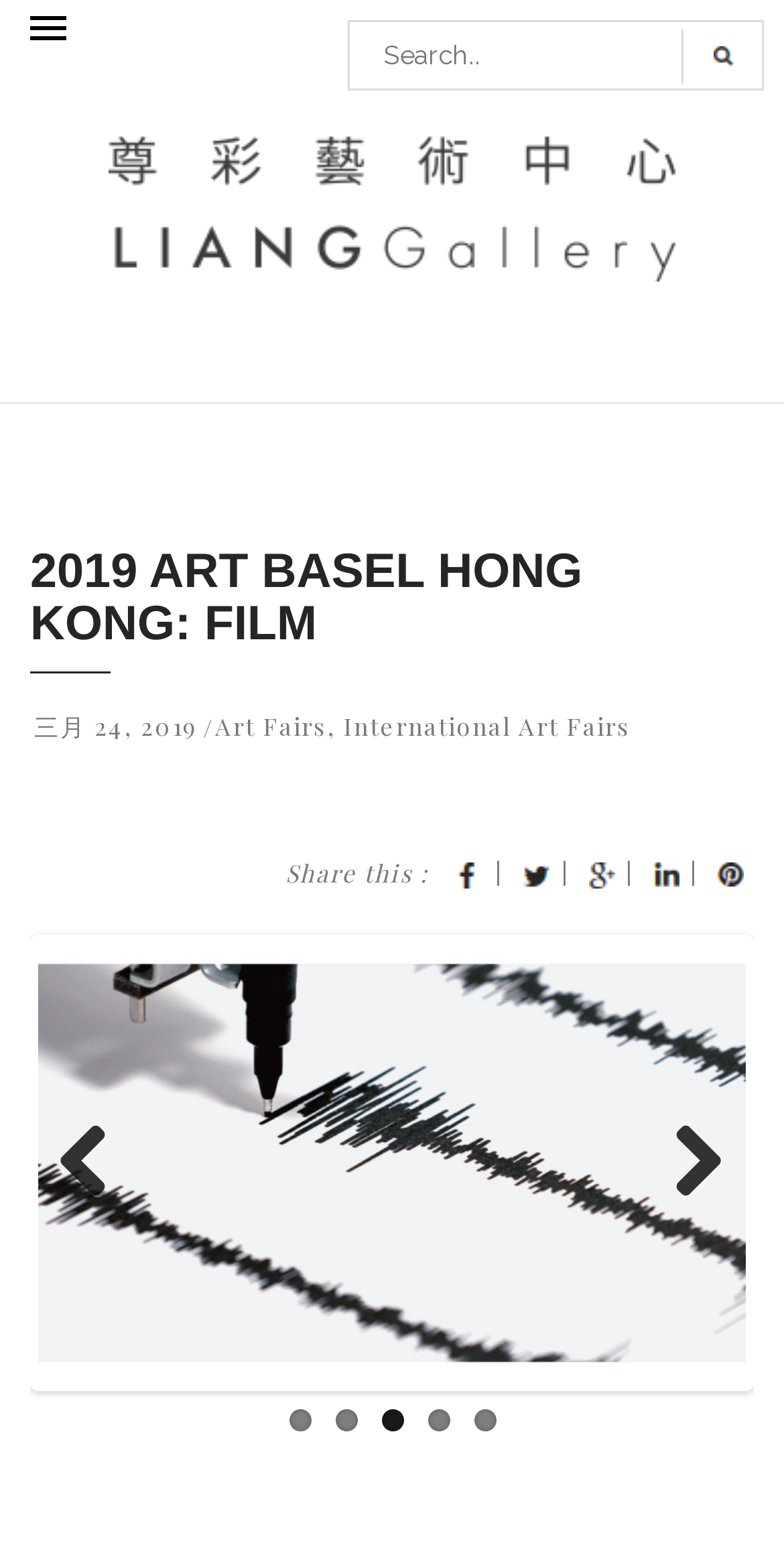Can you give a detailed response to the following question using the information from the image? What is the text of the search box?

I found the search box element and checked its text, which is 'Search..'.